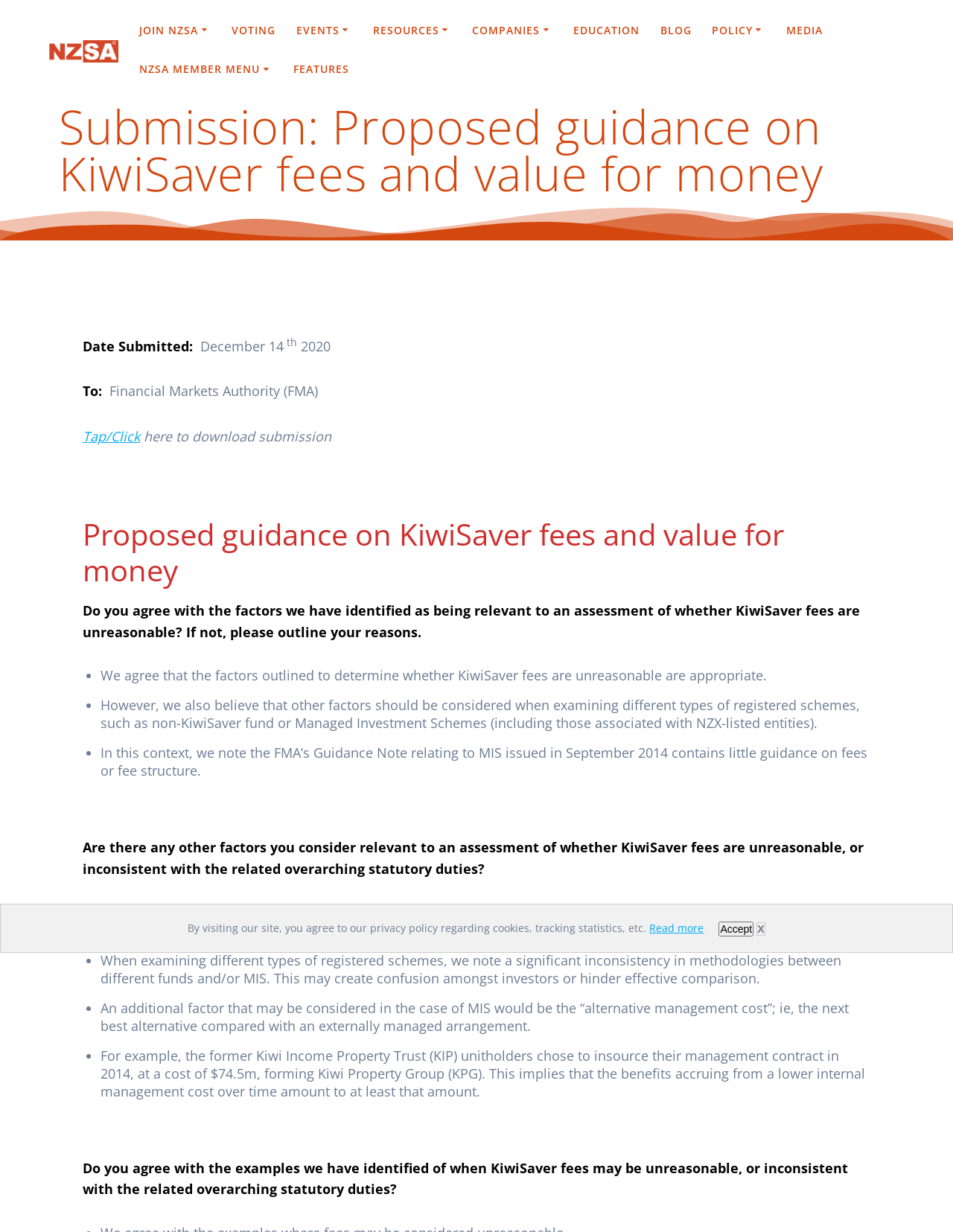Using the description "‘The Scrip’", locate and provide the bounding box of the UI element.

[0.391, 0.091, 0.615, 0.115]